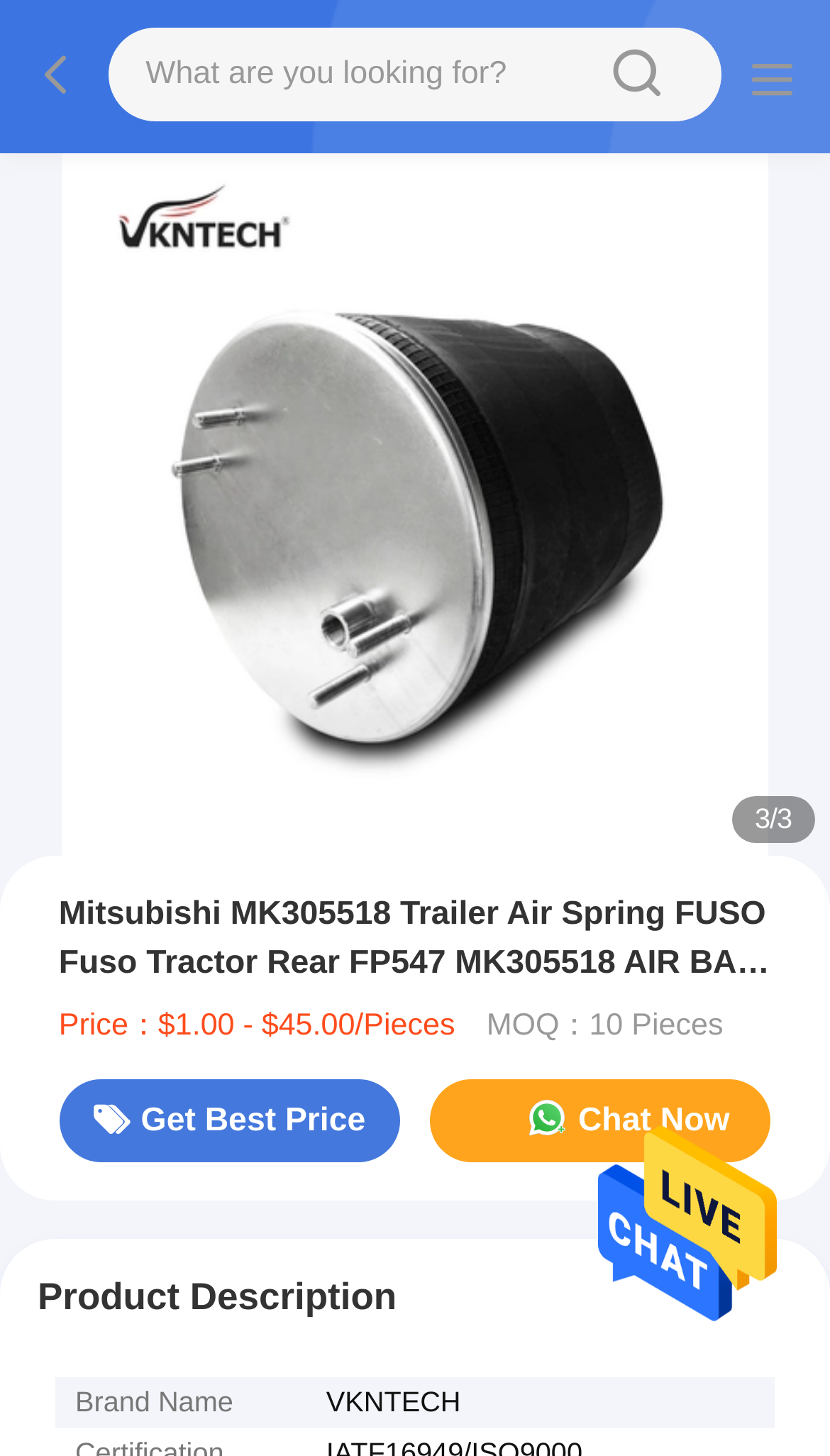Using the given description, provide the bounding box coordinates formatted as (top-left x, top-left y, bottom-right x, bottom-right y), with all values being floating point numbers between 0 and 1. Description: name="s" placeholder="Search"

None